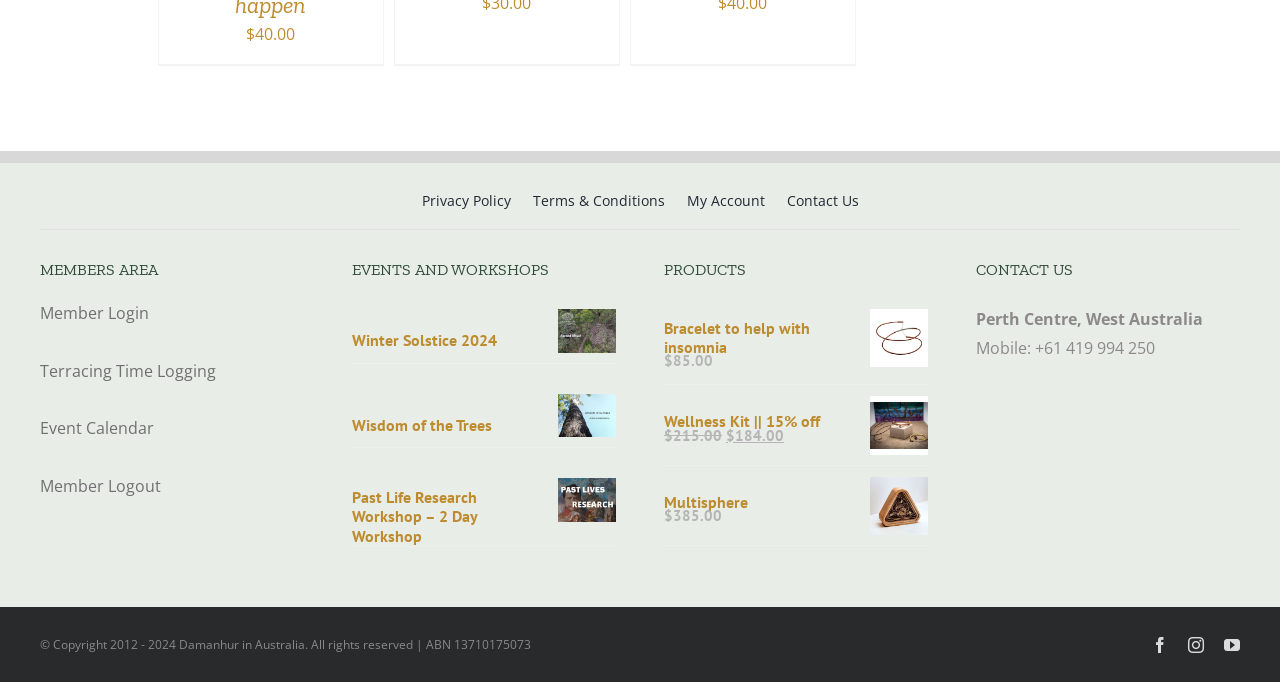Select the bounding box coordinates of the element I need to click to carry out the following instruction: "Purchase the Wellness Kit".

[0.519, 0.603, 0.641, 0.633]